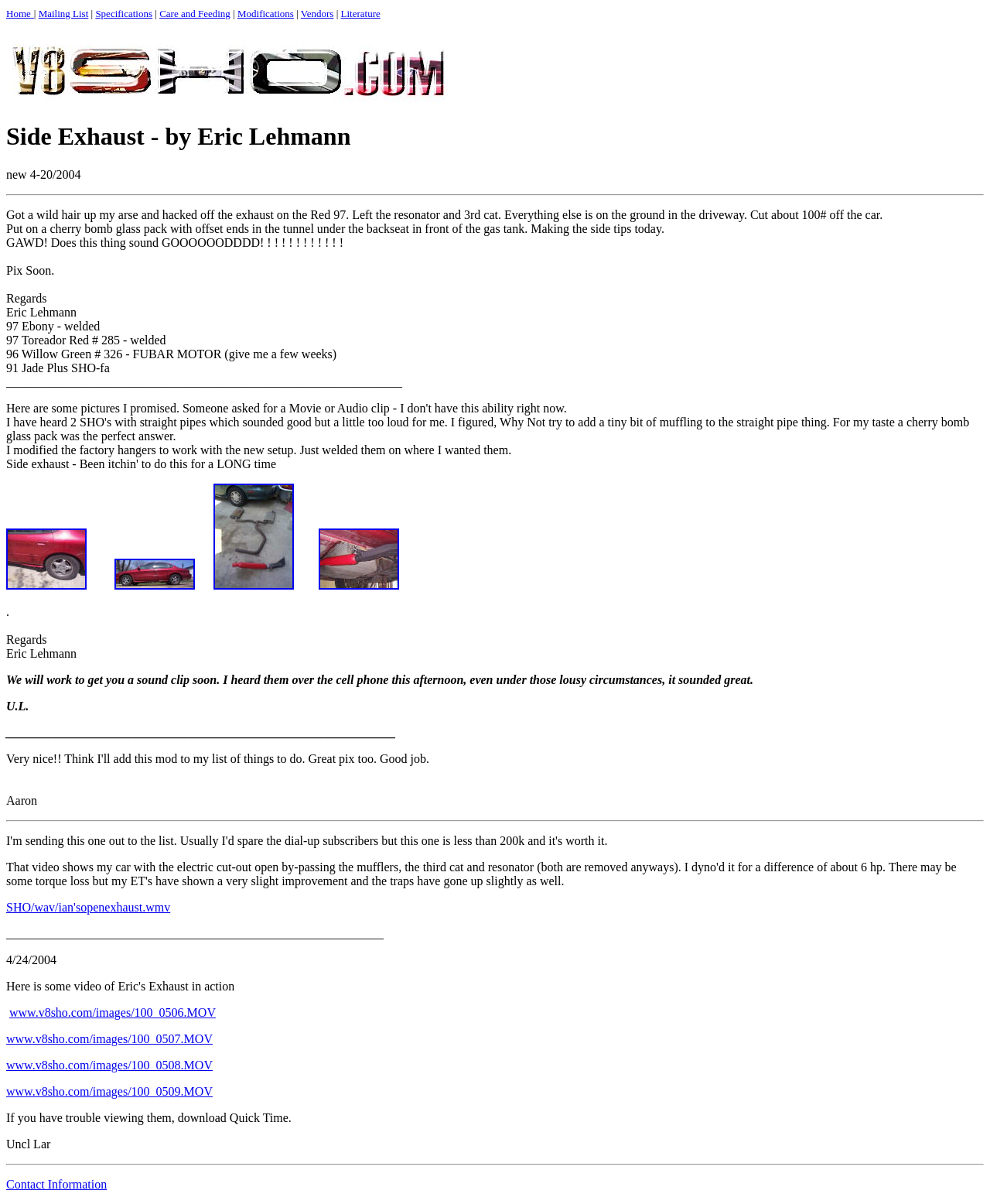Find the bounding box coordinates of the element's region that should be clicked in order to follow the given instruction: "Click Home". The coordinates should consist of four float numbers between 0 and 1, i.e., [left, top, right, bottom].

[0.006, 0.005, 0.034, 0.016]